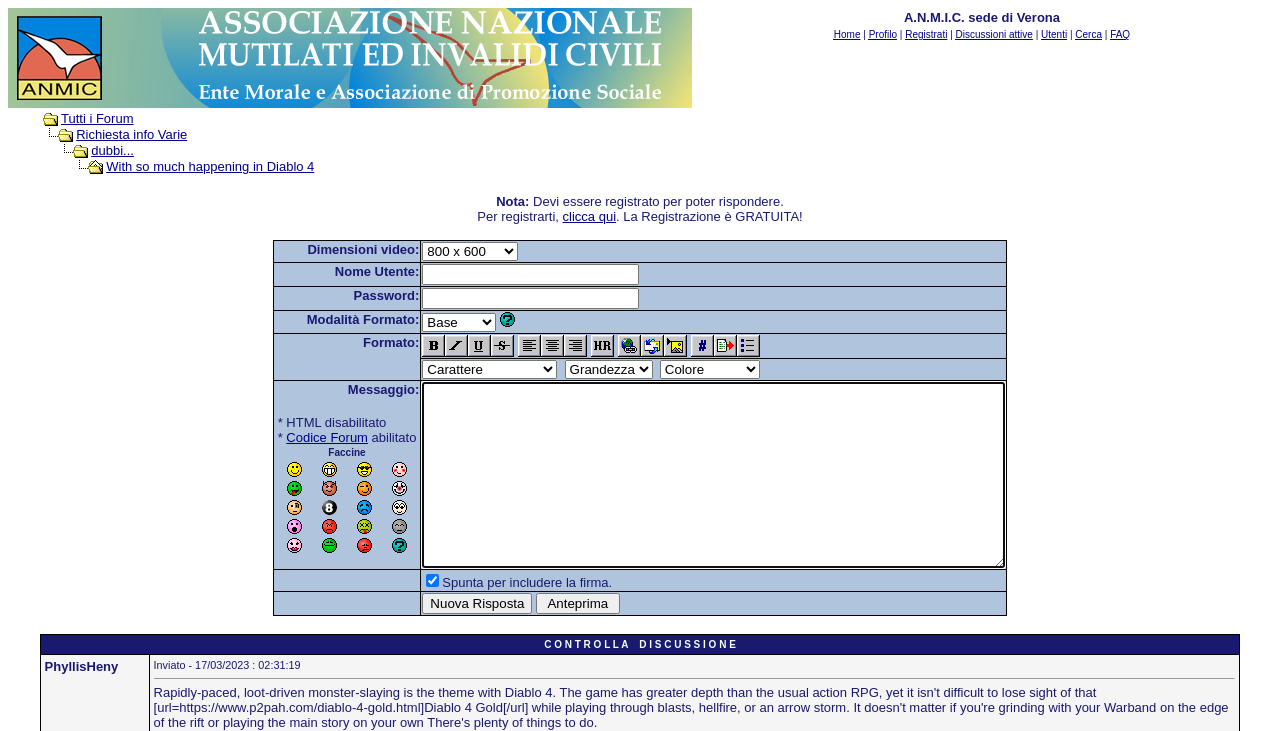Can you find the bounding box coordinates of the area I should click to execute the following instruction: "Select a video dimension"?

[0.214, 0.33, 0.328, 0.359]